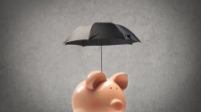Describe all the visual components present in the image.

The image features a whimsical design, showcasing a light pink piggy bank adorned with a black umbrella positioned above it. The backdrop is a textured gray surface, enhancing the overall contrast and focus on the piggy bank. This illustration metaphorically represents financial protection and security, highlighting the importance of safeguarding savings amidst economic uncertainties. The black umbrella symbolizes shelter from unexpected financial storms, resonating with themes of prudence and preparation in managing personal finance.